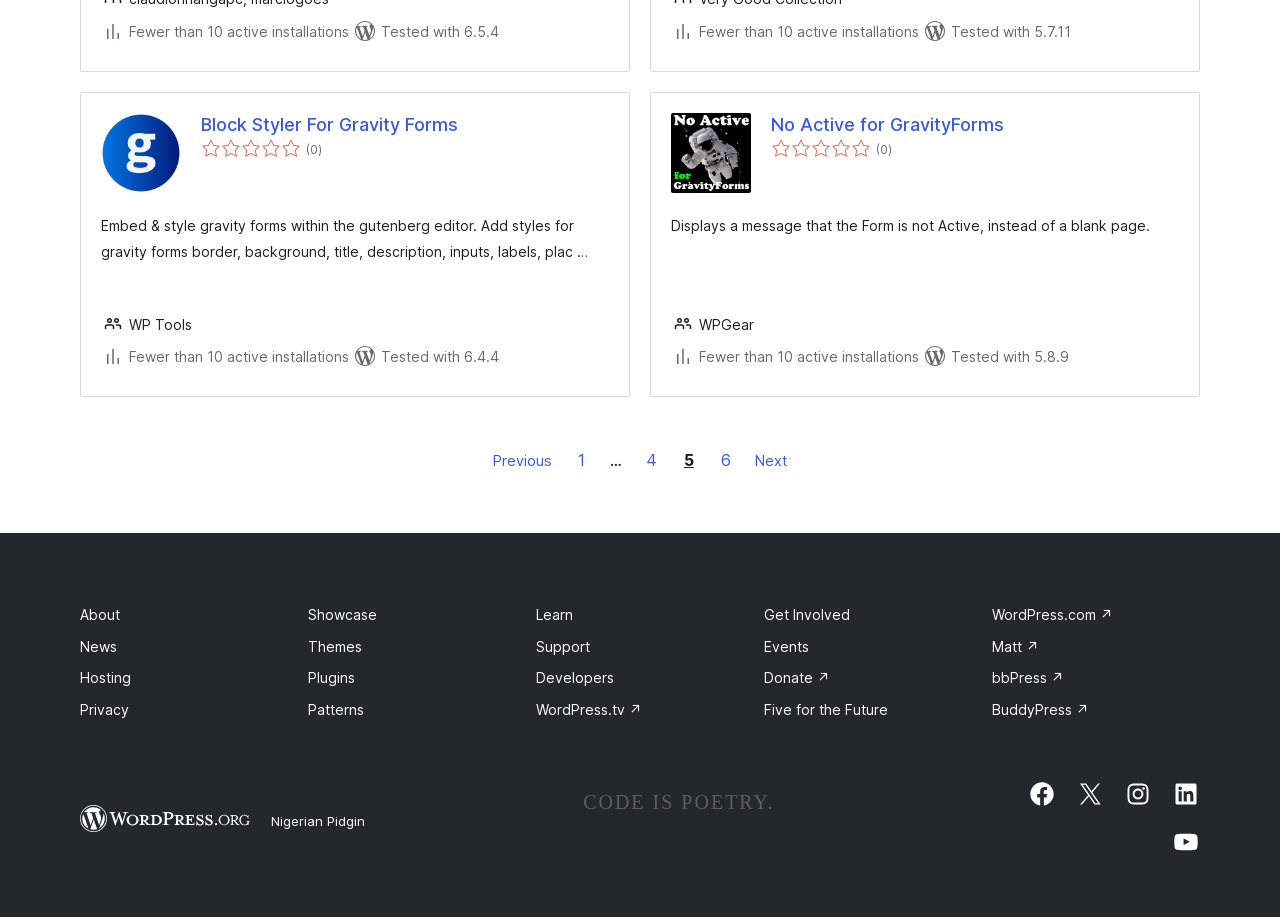Please locate the bounding box coordinates of the element that should be clicked to complete the given instruction: "Click on the 'Block Styler For Gravity Forms' link".

[0.157, 0.123, 0.476, 0.149]